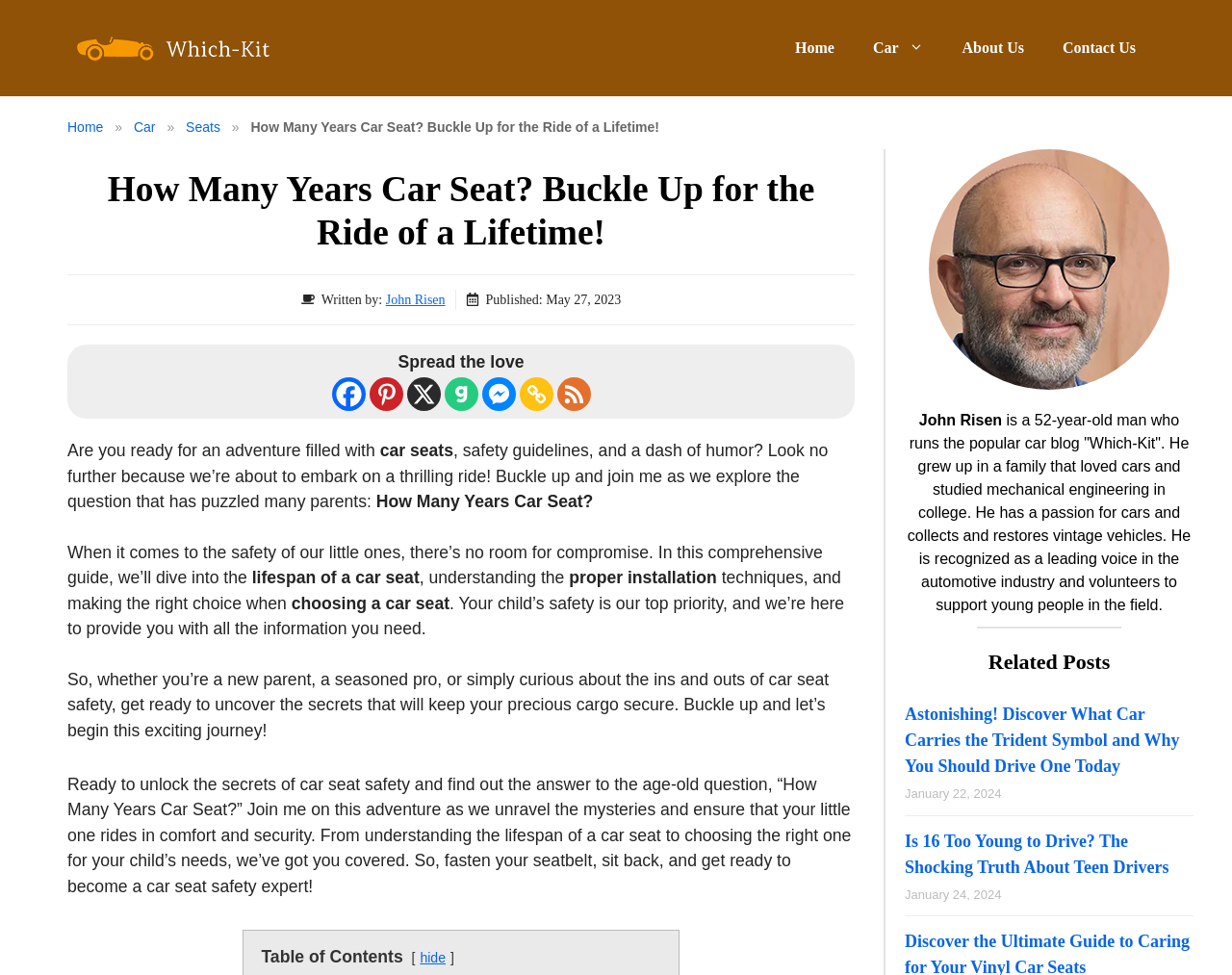Find the bounding box coordinates for the UI element whose description is: "Home". The coordinates should be four float numbers between 0 and 1, in the format [left, top, right, bottom].

[0.63, 0.02, 0.693, 0.079]